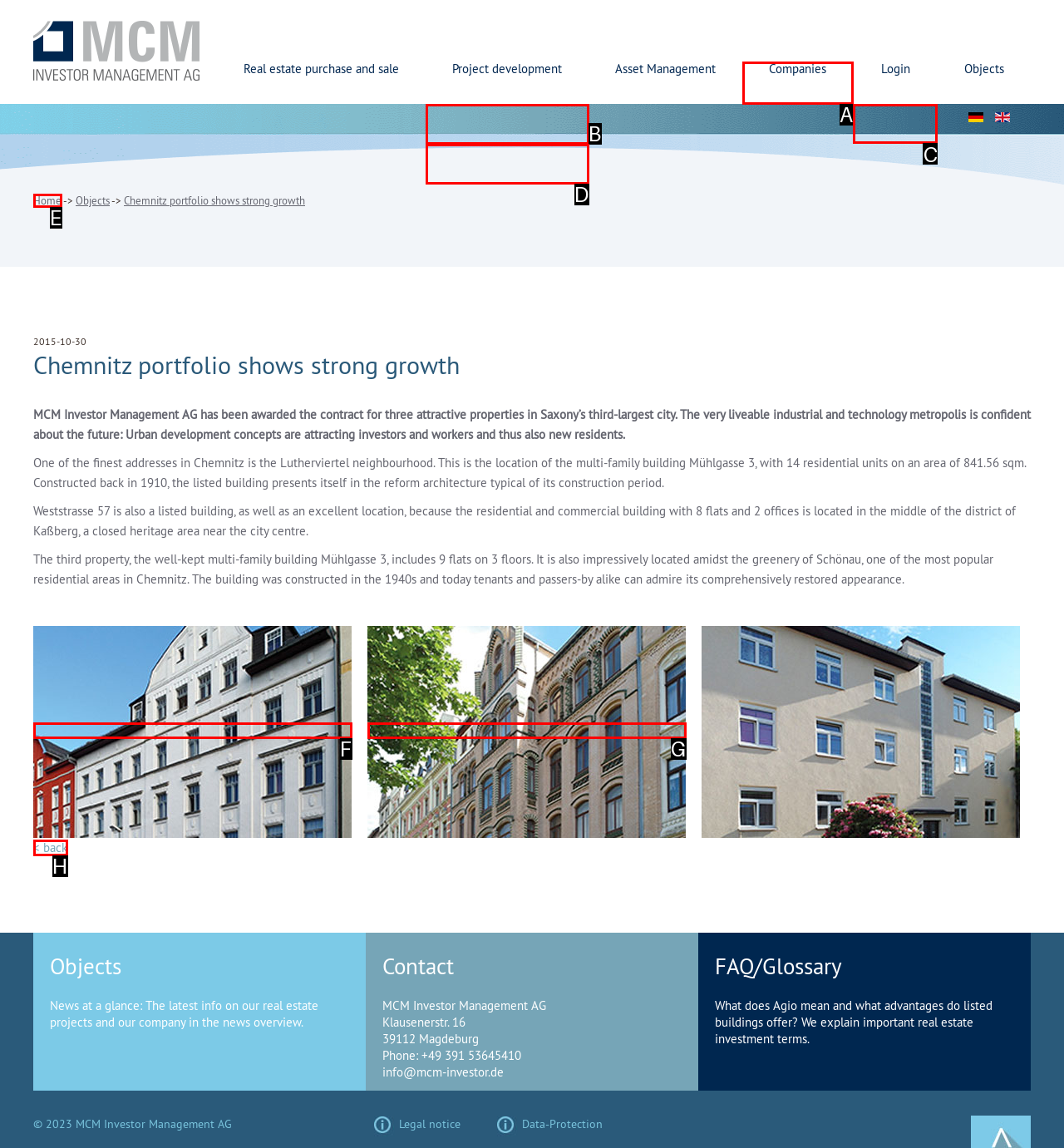To execute the task: Login to the customer portal, which one of the highlighted HTML elements should be clicked? Answer with the option's letter from the choices provided.

C